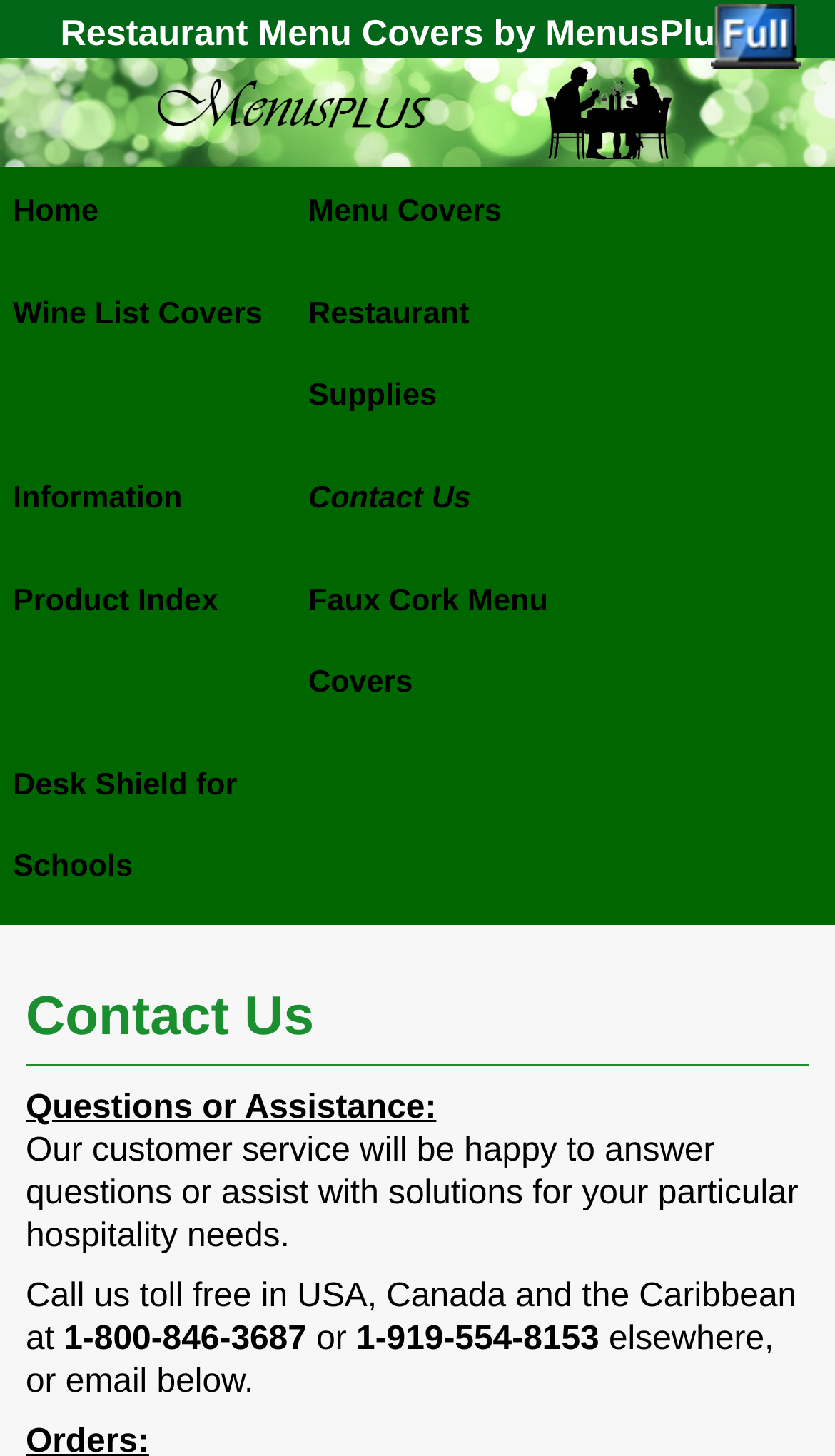Please identify the bounding box coordinates of the region to click in order to complete the task: "go to home page". The coordinates must be four float numbers between 0 and 1, specified as [left, top, right, bottom].

[0.0, 0.115, 0.344, 0.141]